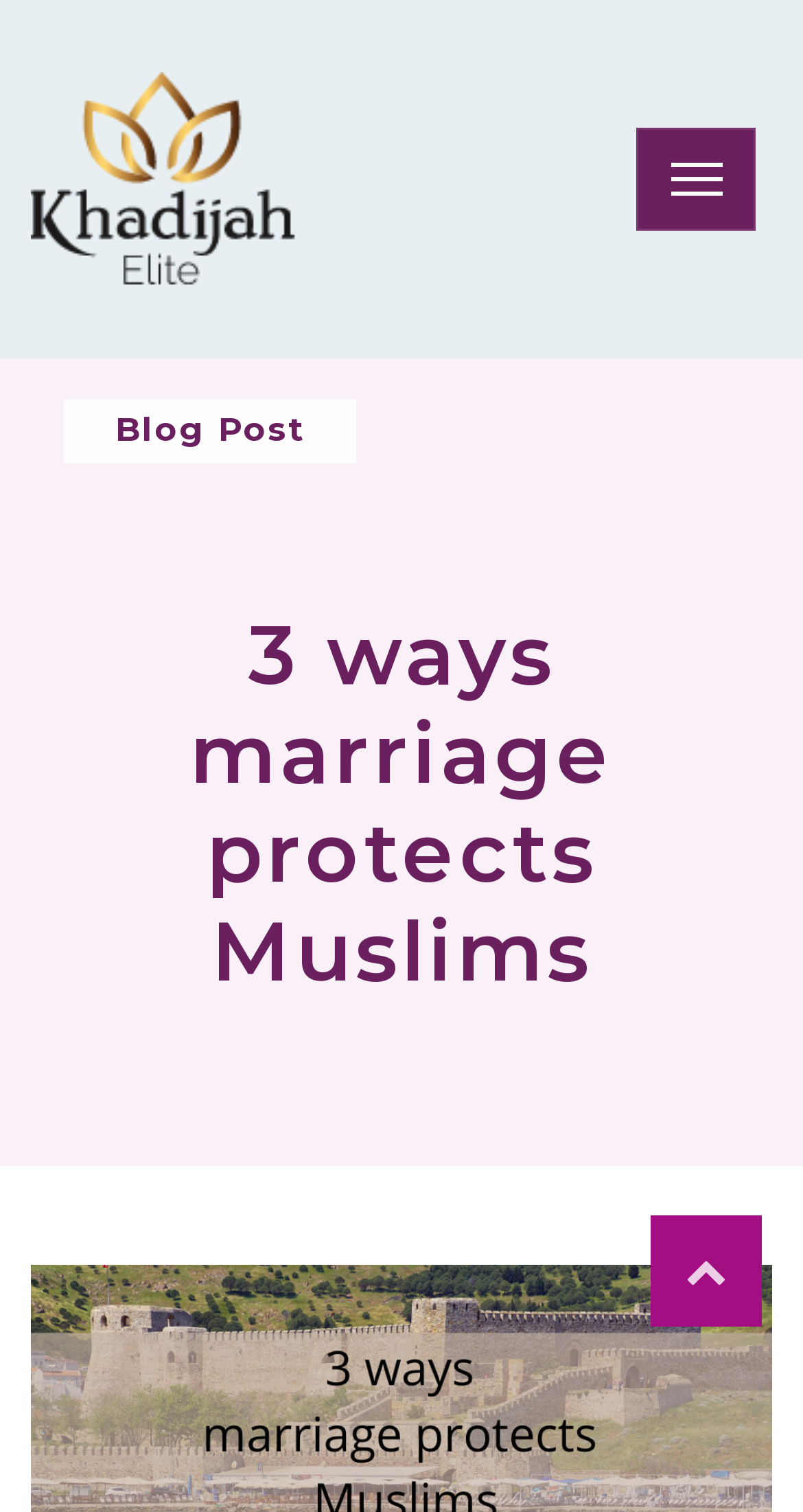Please predict the bounding box coordinates (top-left x, top-left y, bottom-right x, bottom-right y) for the UI element in the screenshot that fits the description: india

None